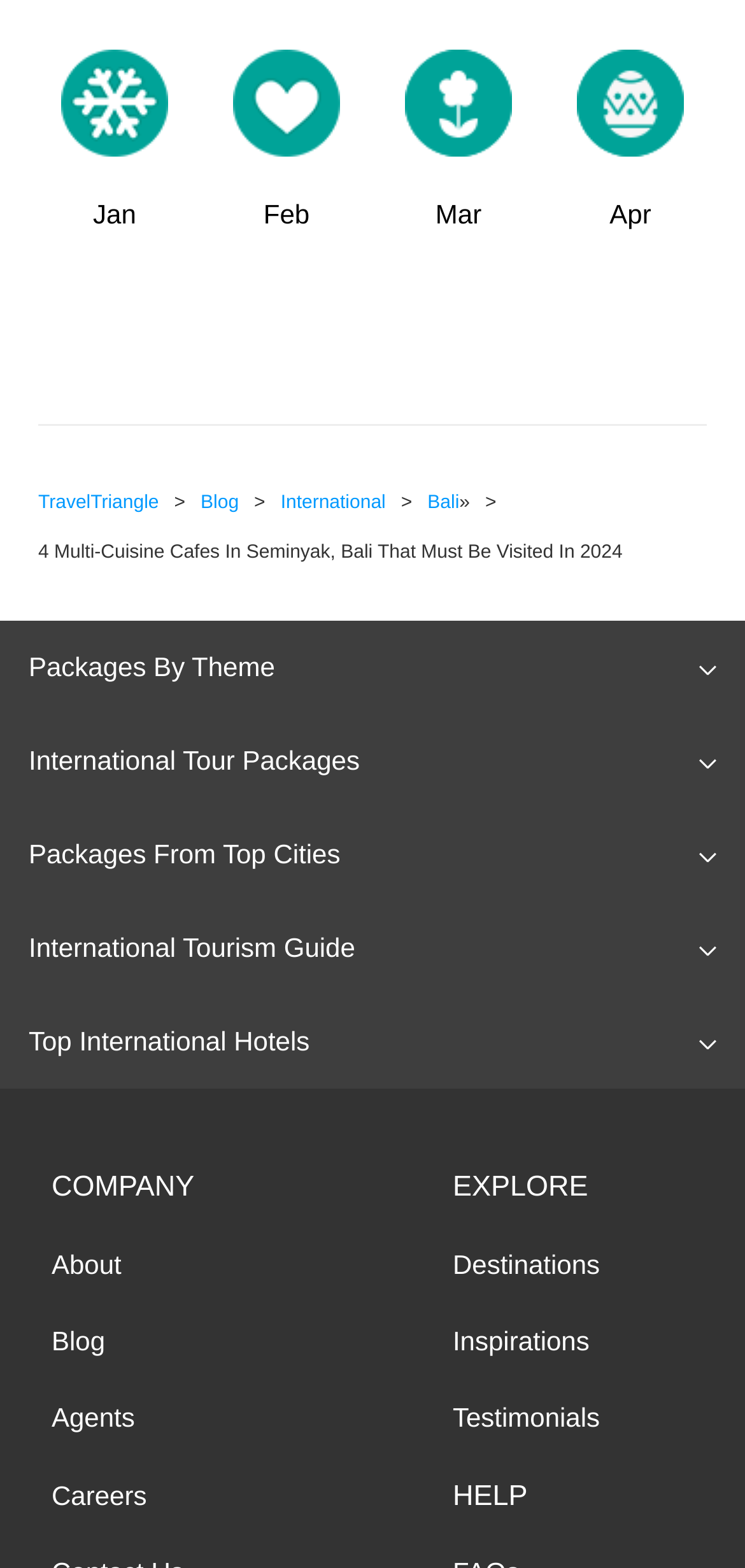Please locate the bounding box coordinates of the element that needs to be clicked to achieve the following instruction: "Read about 4 Multi-Cuisine Cafes In Seminyak, Bali". The coordinates should be four float numbers between 0 and 1, i.e., [left, top, right, bottom].

[0.051, 0.346, 0.836, 0.36]